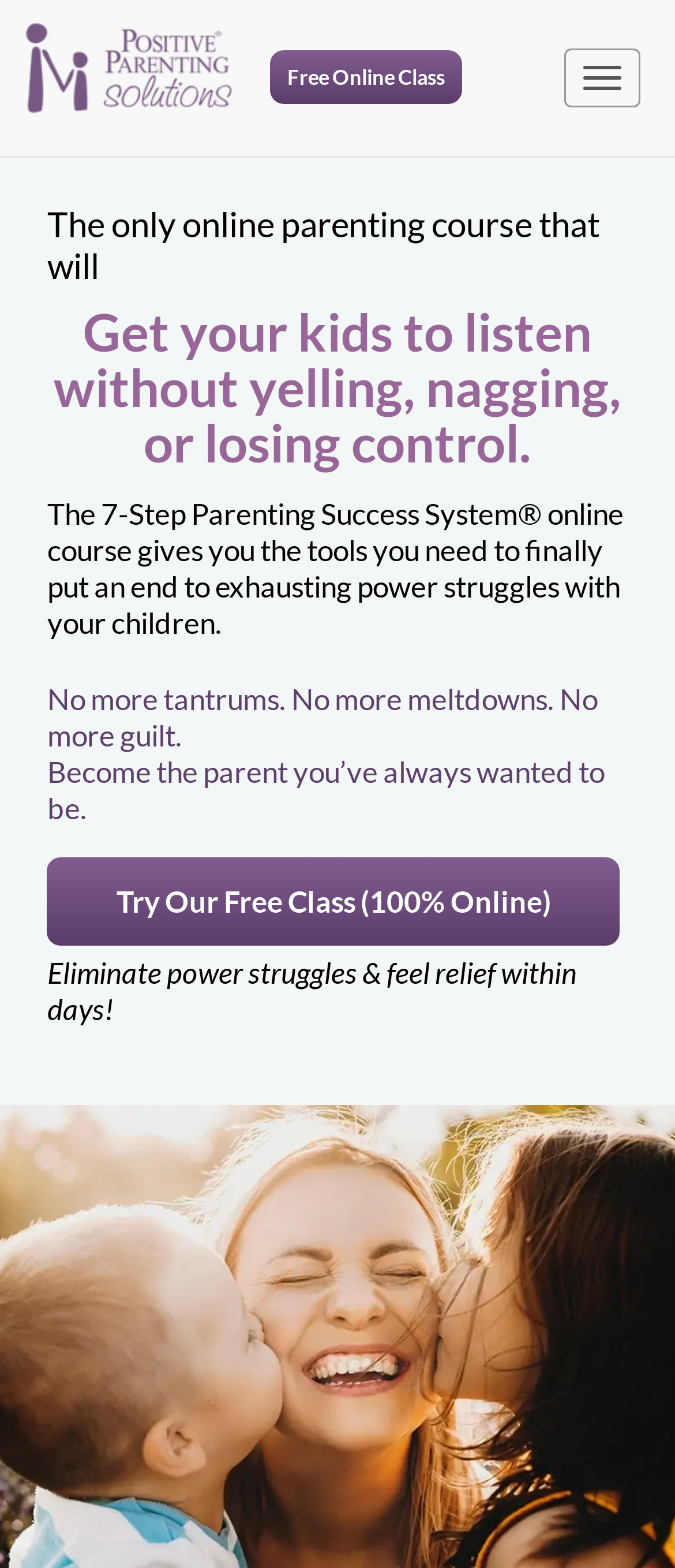Based on the visual content of the image, answer the question thoroughly: What is the main focus of the image on the webpage?

Although the OCR text is not available for the image, based on its position and size, it is likely to be the logo of Positive Parenting Solutions, which is the organization offering the online parenting course.